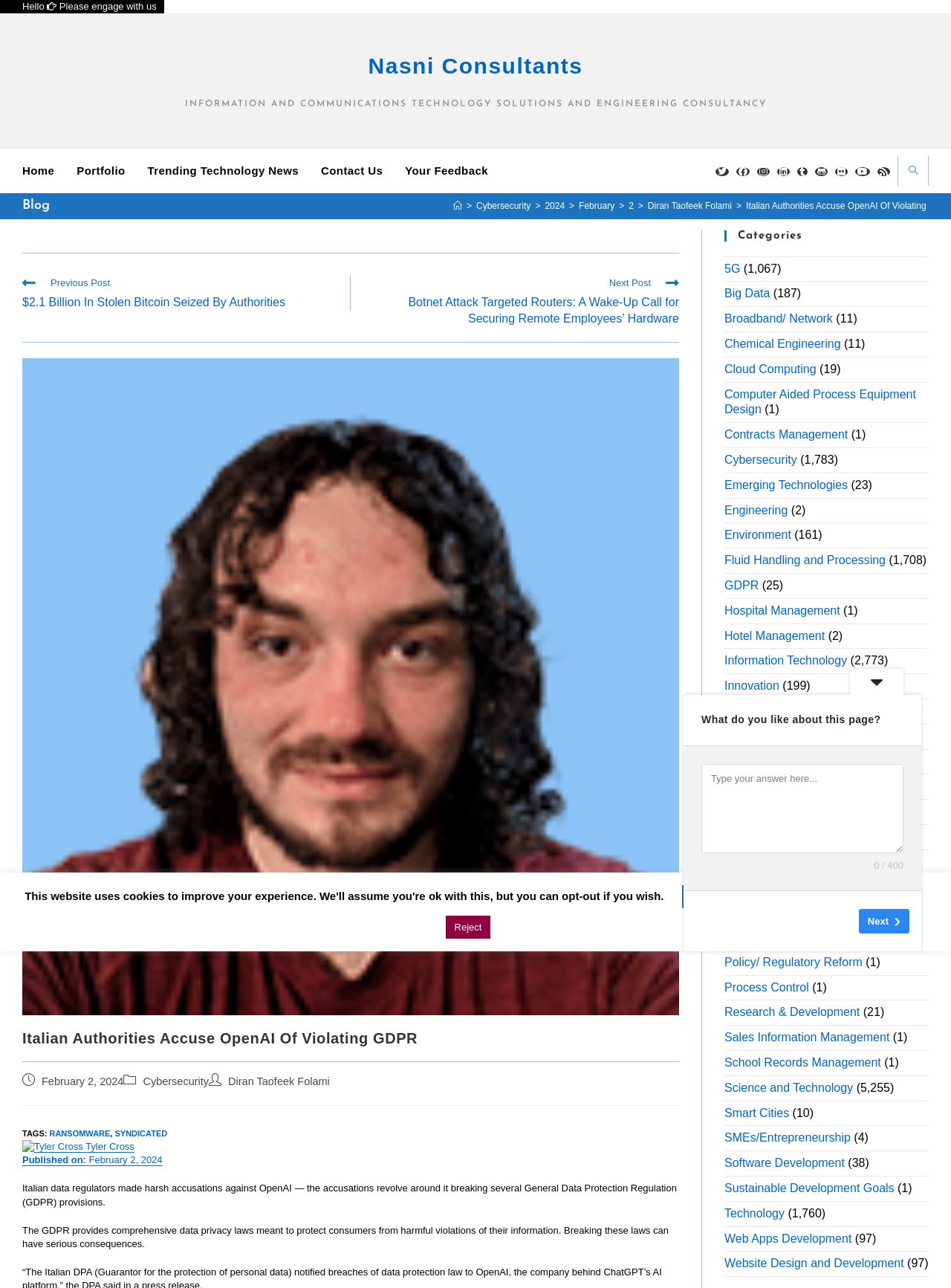What is the name of the consultancy?
Provide a comprehensive and detailed answer to the question.

I found the answer by looking at the top of the webpage, where the company name 'Nasni Consultants' is displayed as a link.